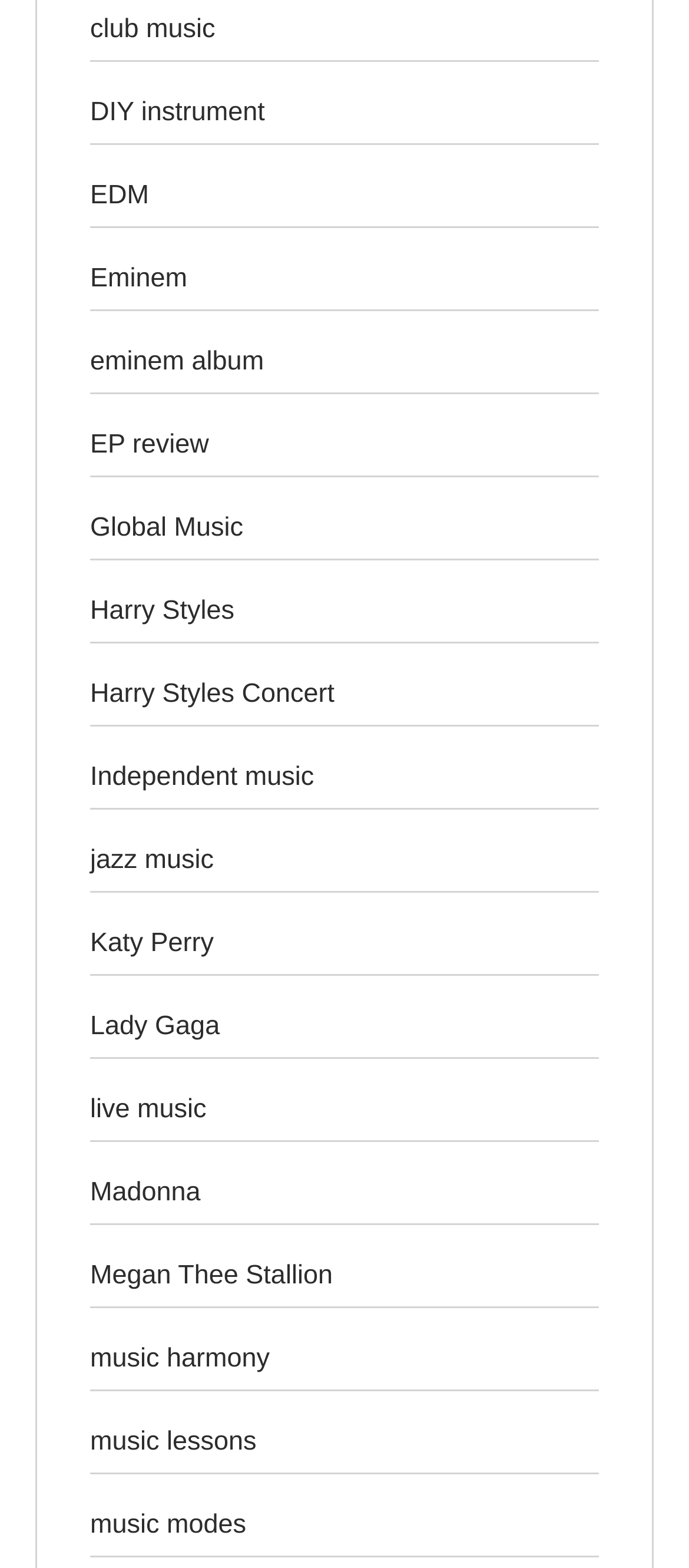Kindly determine the bounding box coordinates of the area that needs to be clicked to fulfill this instruction: "click on club music".

[0.131, 0.009, 0.312, 0.028]